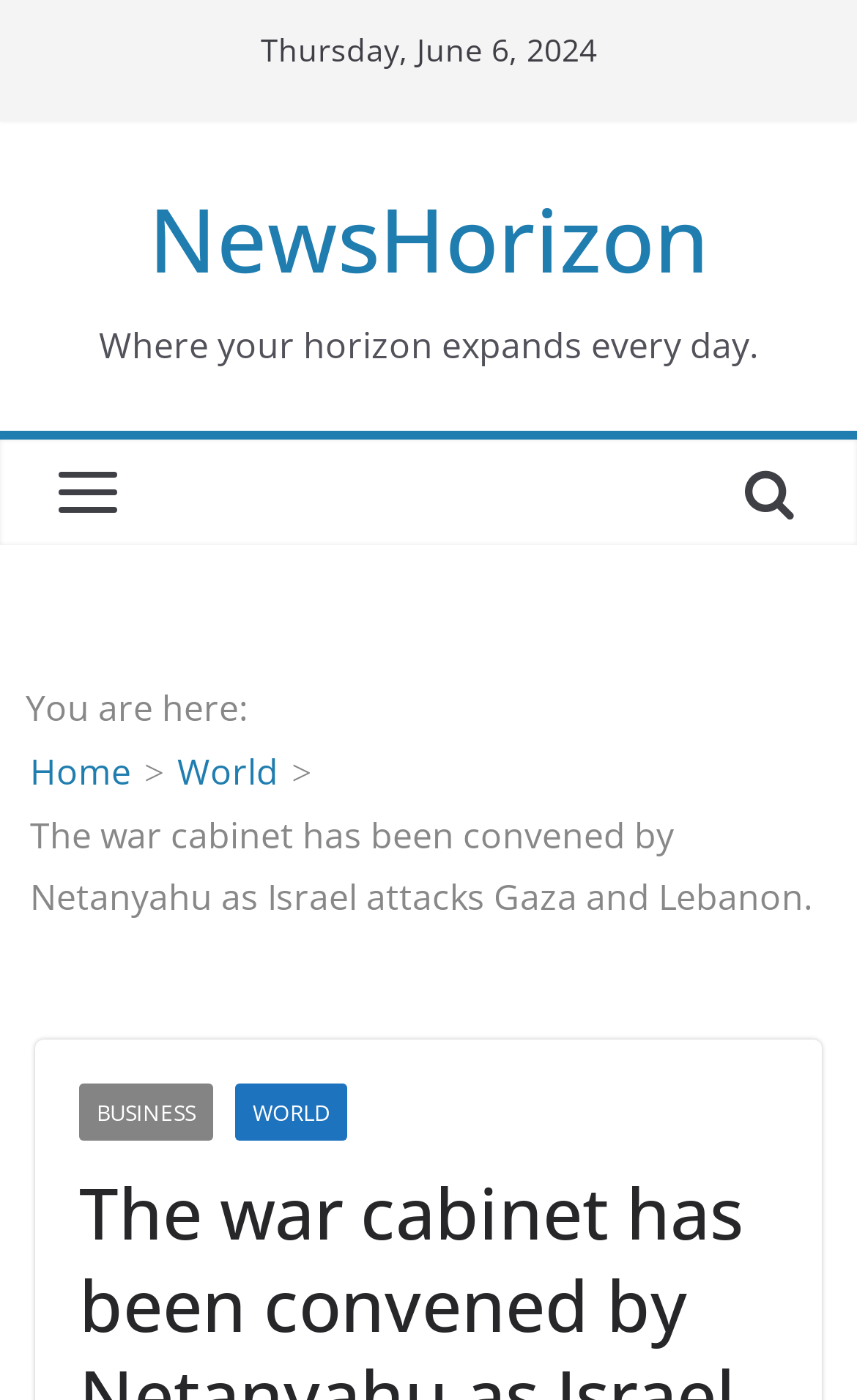What is the date of the article?
Using the image provided, answer with just one word or phrase.

Thursday, June 6, 2024